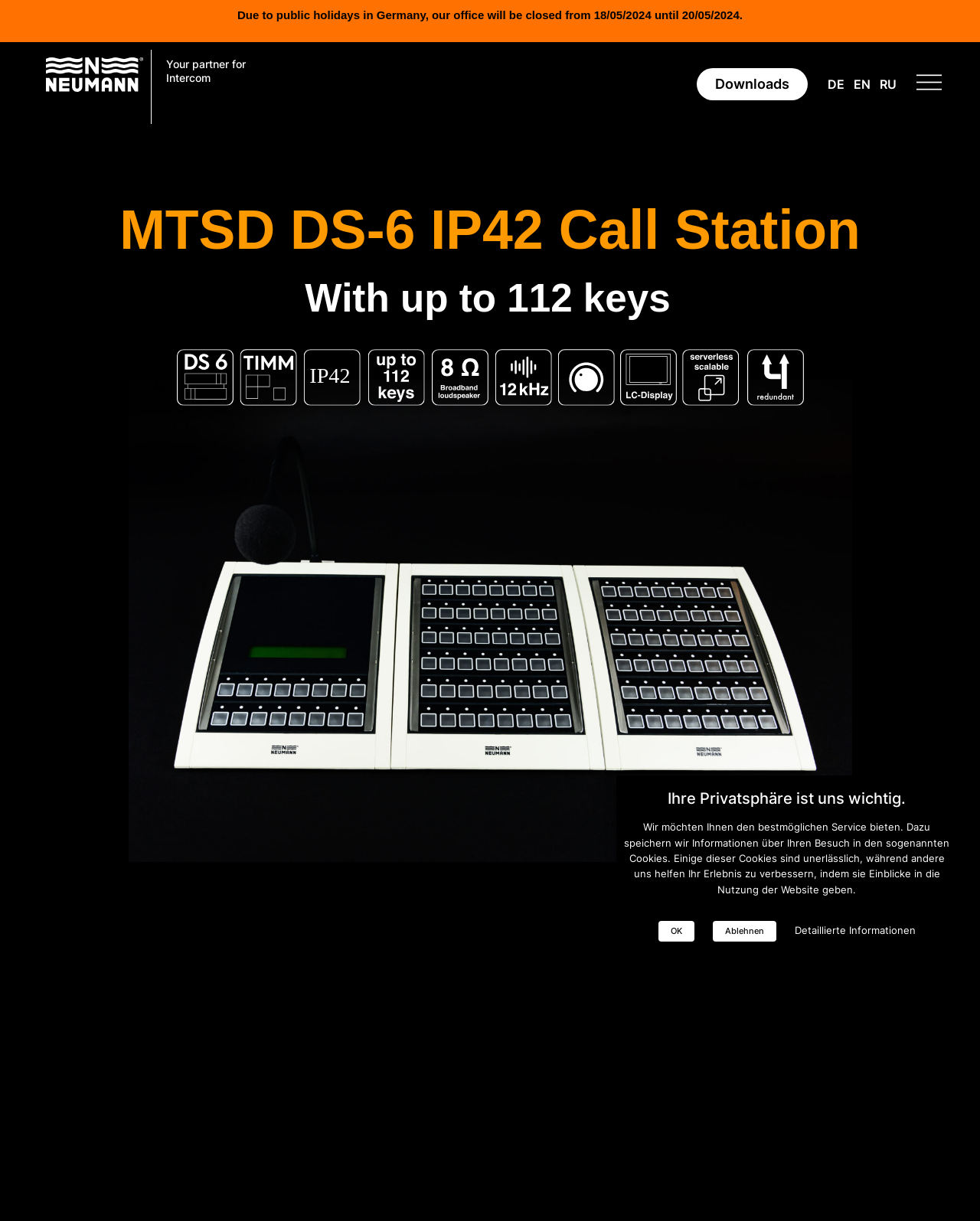Provide your answer in one word or a succinct phrase for the question: 
What is the office closure period?

18/05/2024 until 20/05/2024